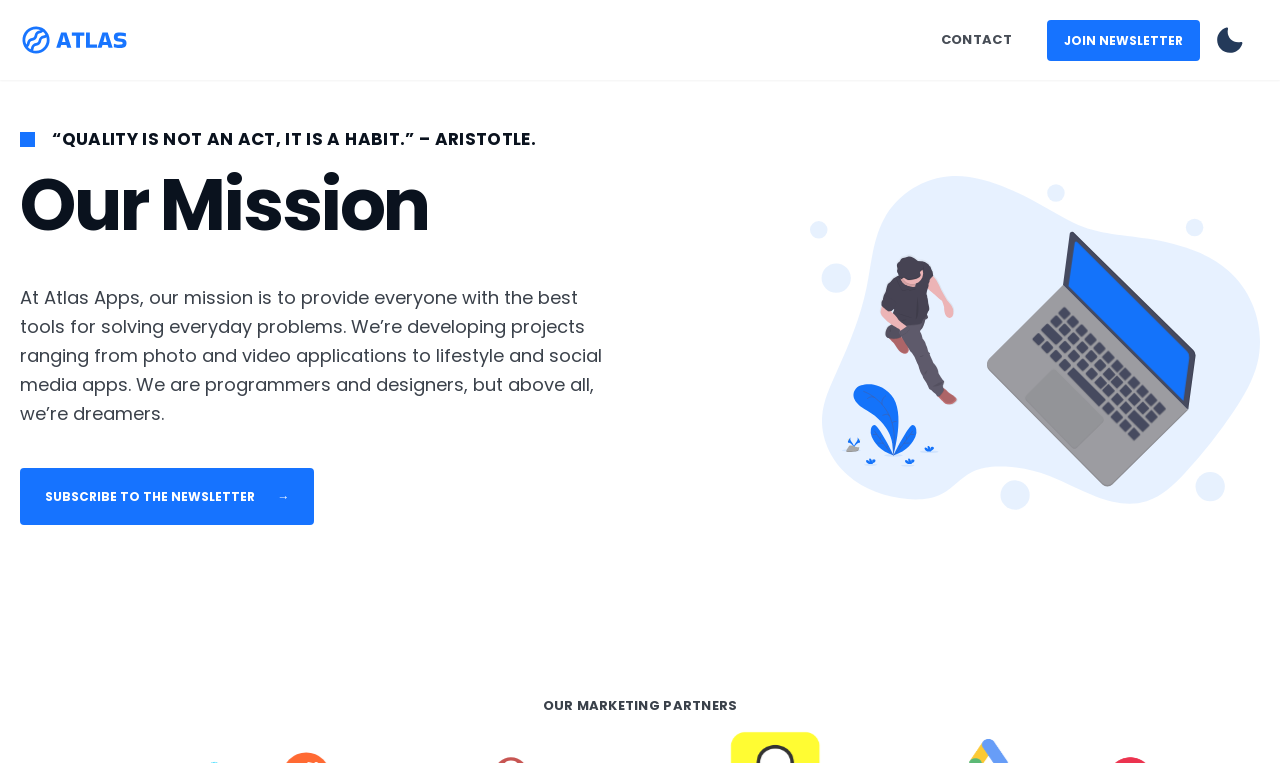What is the quote displayed on the webpage?
Answer the question with just one word or phrase using the image.

“QUALITY IS NOT AN ACT, IT IS A HABIT.” – ARISTOTLE.